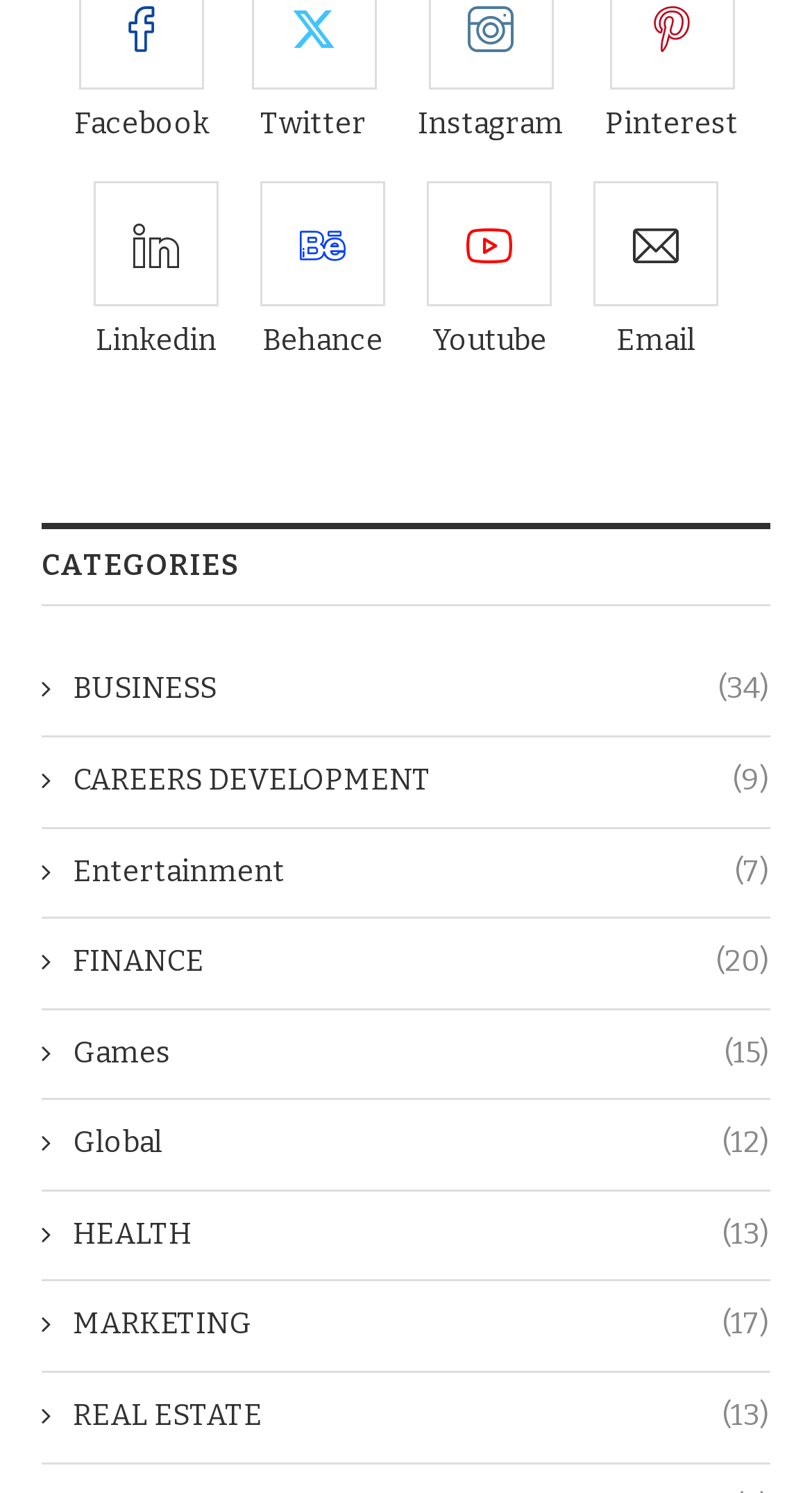Please identify the bounding box coordinates of the element that needs to be clicked to execute the following command: "Open Linkedin profile". Provide the bounding box using four float numbers between 0 and 1, formatted as [left, top, right, bottom].

[0.115, 0.122, 0.269, 0.239]